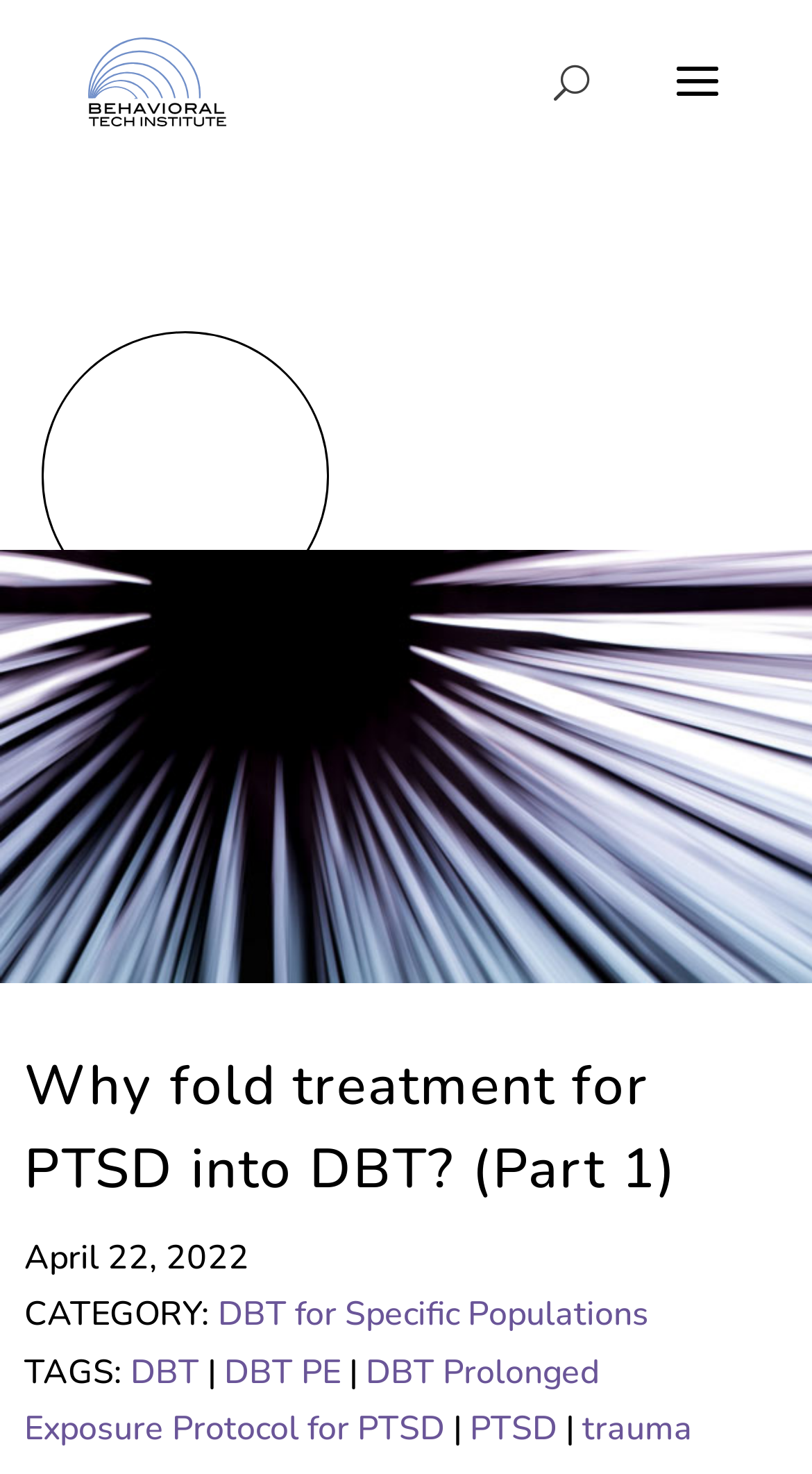Using the provided description: "DBT PE", find the bounding box coordinates of the corresponding UI element. The output should be four float numbers between 0 and 1, in the format [left, top, right, bottom].

[0.276, 0.915, 0.42, 0.946]